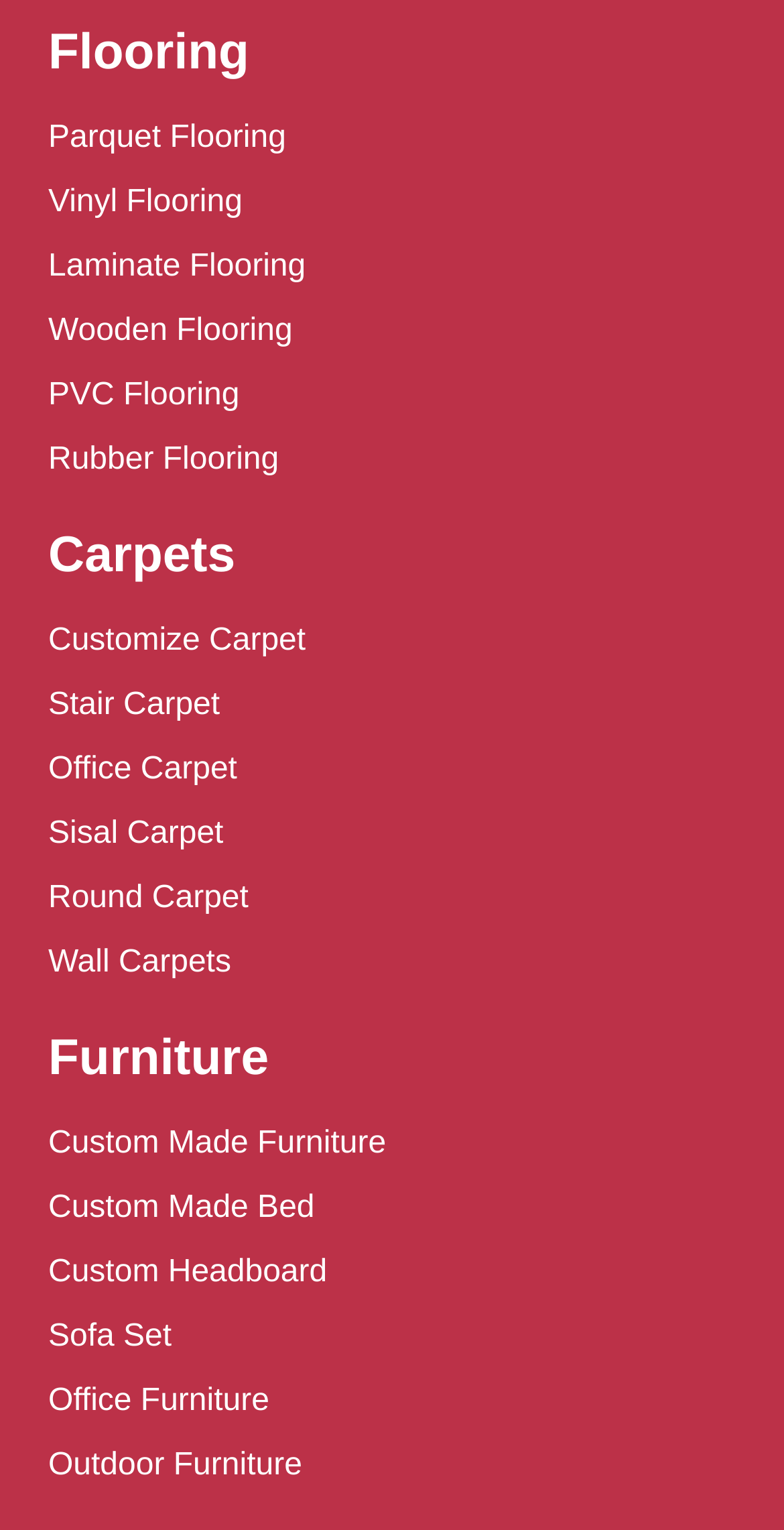Can you give a detailed response to the following question using the information from the image? What is the first type of flooring listed?

By looking at the webpage, I can see that the first type of flooring listed is Parquet Flooring, which is located at the top of the flooring section.